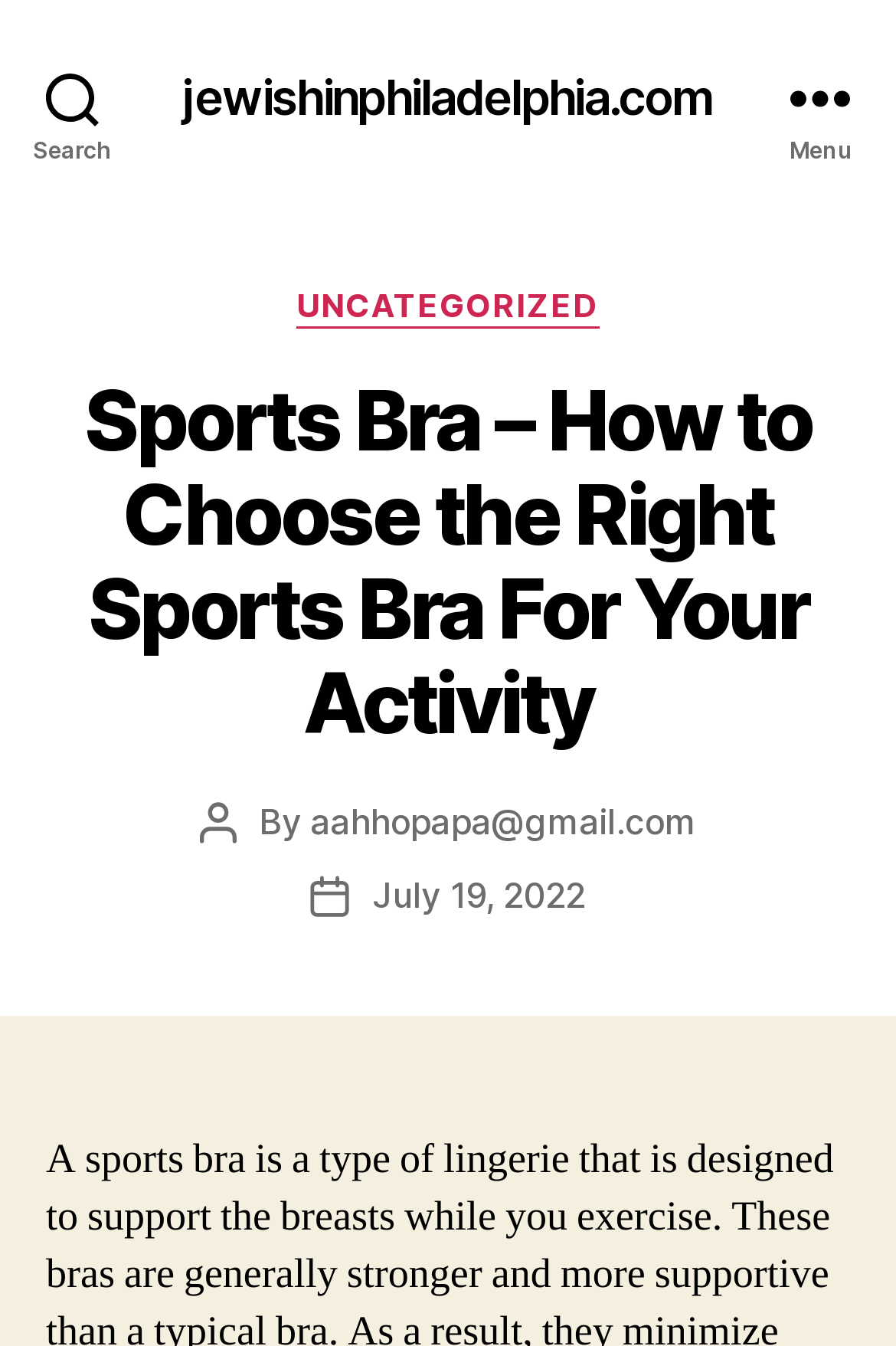By analyzing the image, answer the following question with a detailed response: When was the current article posted?

I found the post date of the current article by looking at the text below the main heading, where I saw a label 'Post date' followed by a link labeled 'July 19, 2022'.